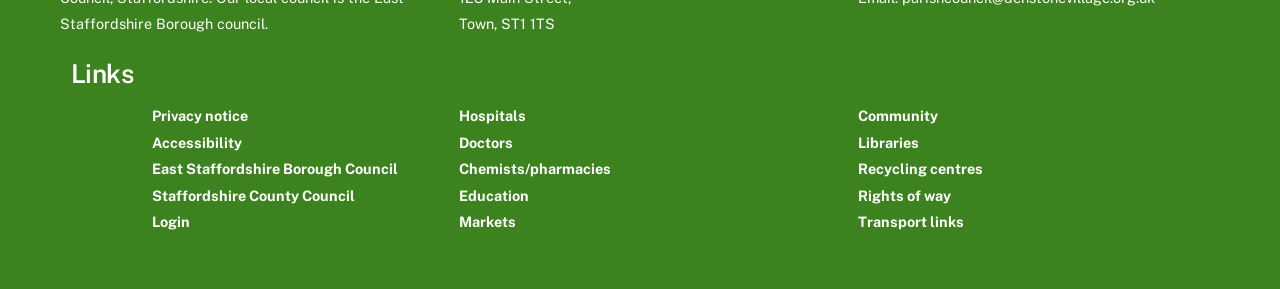Locate the bounding box coordinates of the area where you should click to accomplish the instruction: "Access hospitals information".

[0.359, 0.371, 0.411, 0.43]